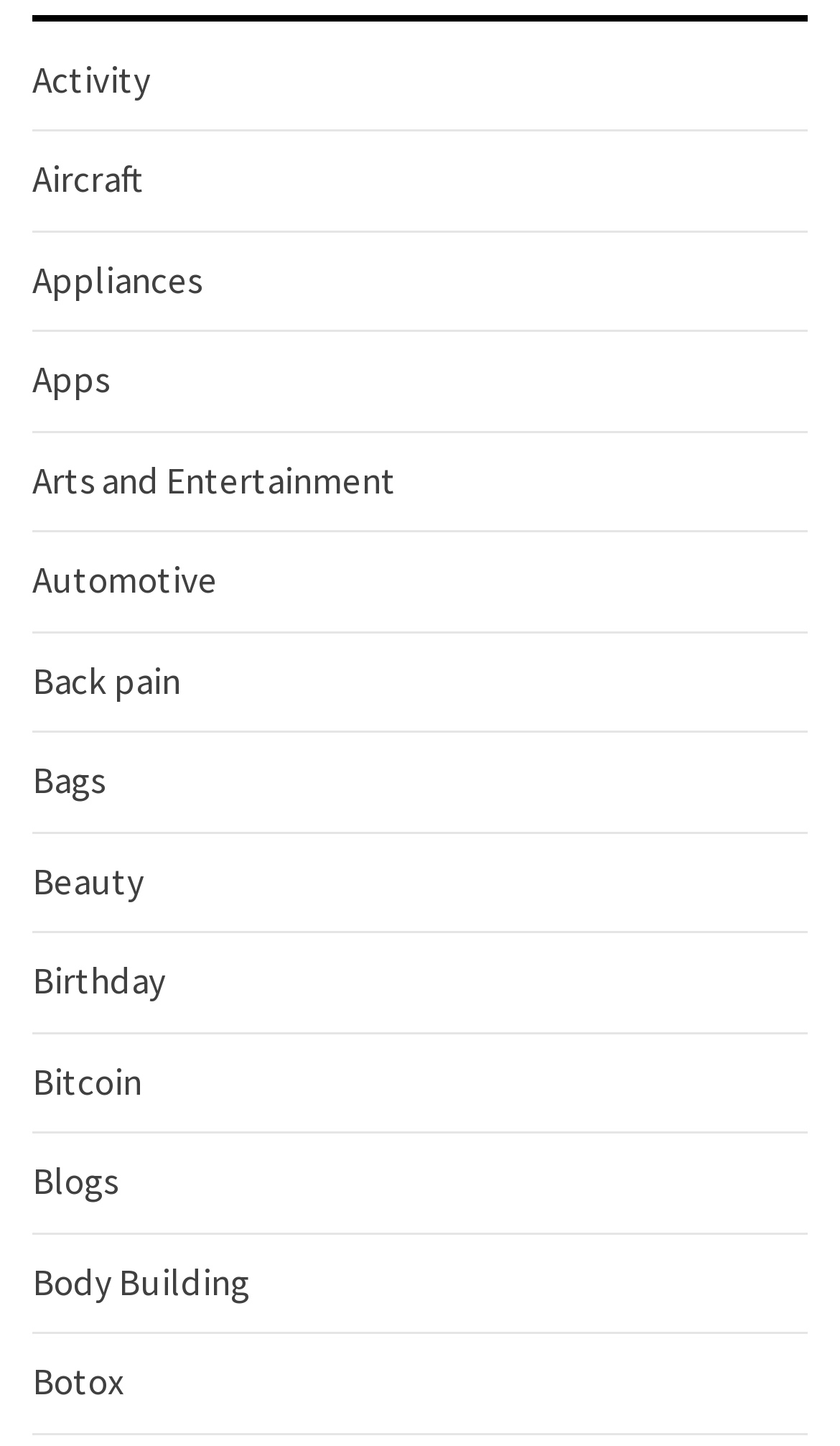Can you provide the bounding box coordinates for the element that should be clicked to implement the instruction: "View Aircraft"?

[0.038, 0.107, 0.169, 0.14]